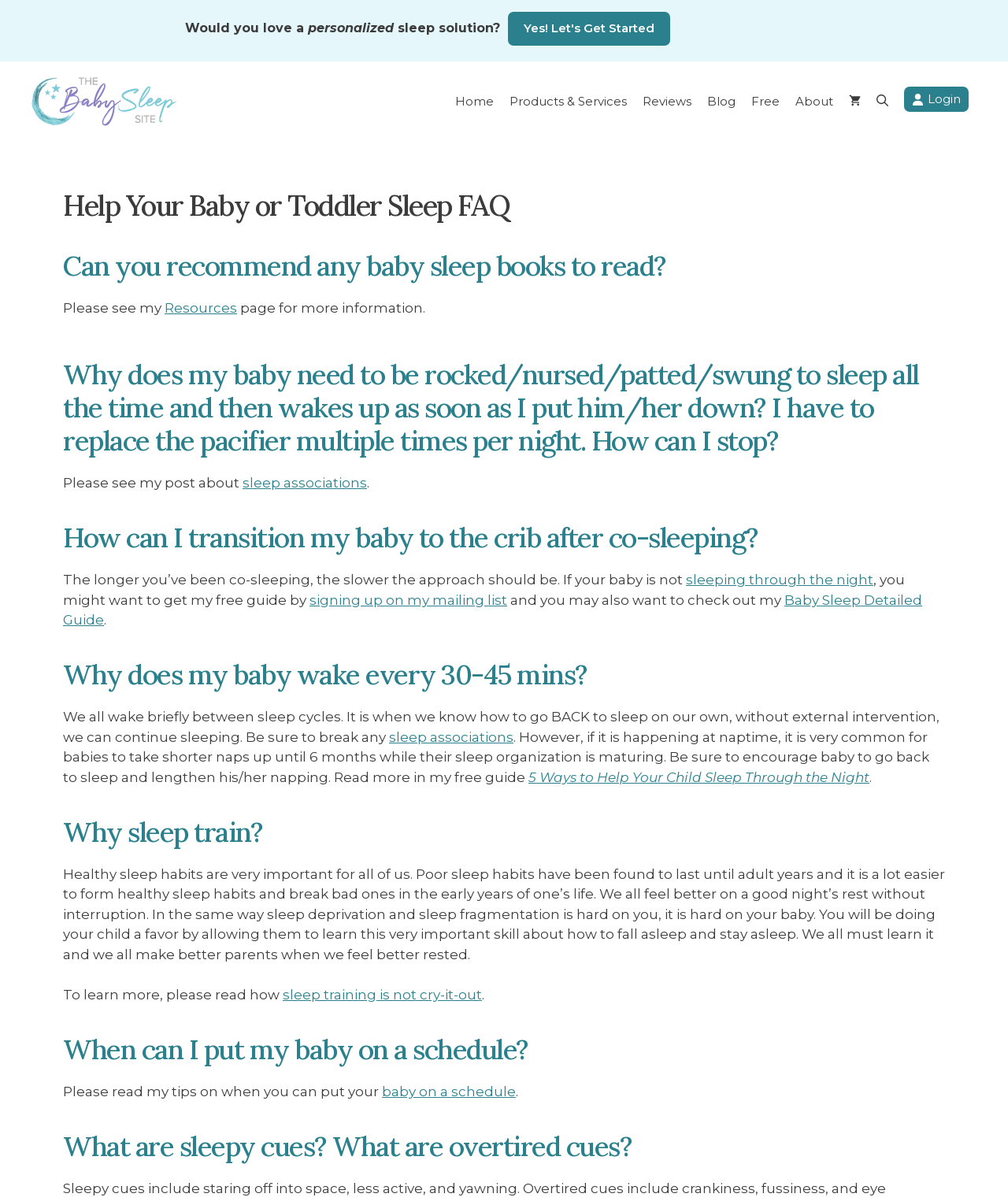Highlight the bounding box coordinates of the element you need to click to perform the following instruction: "Click on 'Yes! Let's Get Started'."

[0.504, 0.01, 0.665, 0.038]